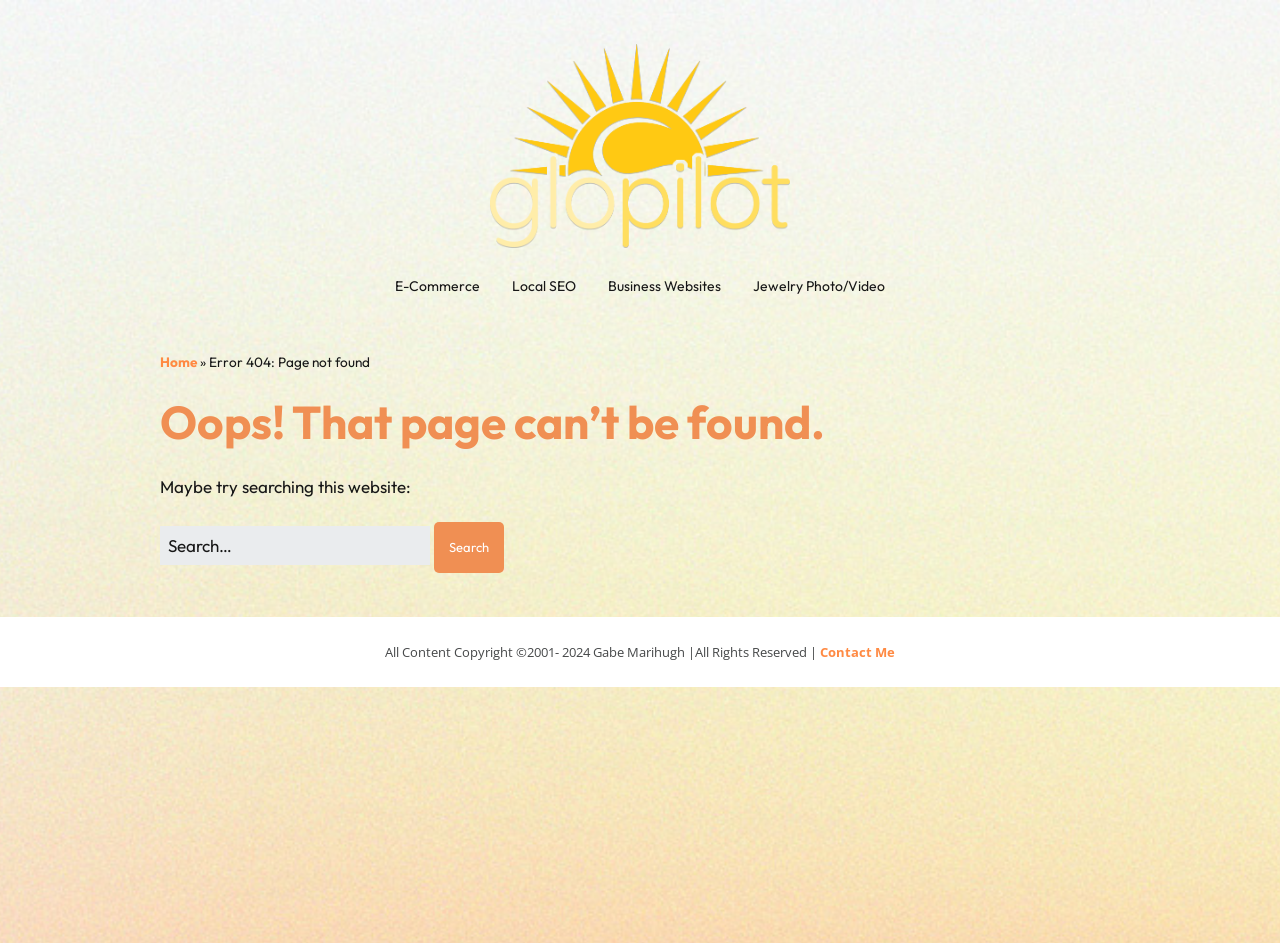Summarize the webpage in an elaborate manner.

This webpage displays a "Page not found" error message. At the top, there is a logo image and a link with the text "Glopilot Web Consulting | Green Village Web Solutions". Below this, there are four links arranged horizontally, labeled "E-Commerce", "Local SEO", "Business Websites", and "Jewelry Photo/Video".

The main content area is divided into two sections. The top section contains a header with a link to the "Home" page, followed by the error message "Error 404: Page not found". Below this, there is a heading that reads "Oops! That page can’t be found.".

In the lower section of the main content area, there is a search function. A text label reads "Maybe try searching this website:", and below this, there is a search box with a placeholder text "Search for:" and a "Search" button.

At the bottom of the page, there is a footer section that contains a copyright notice and a link to "Contact Me".